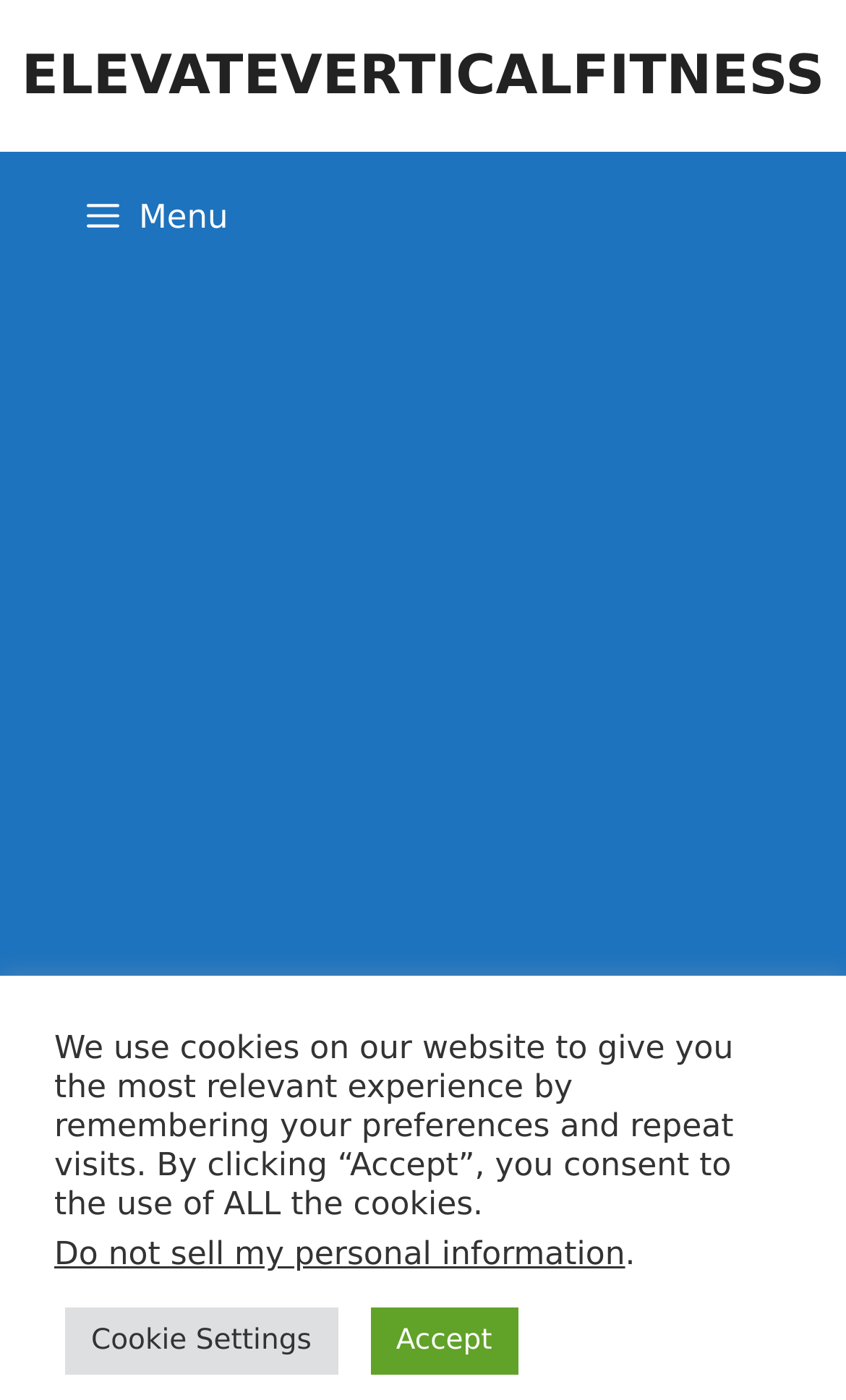Give a one-word or phrase response to the following question: What is the name of the website?

ELEVATEVERTICALFITNESS